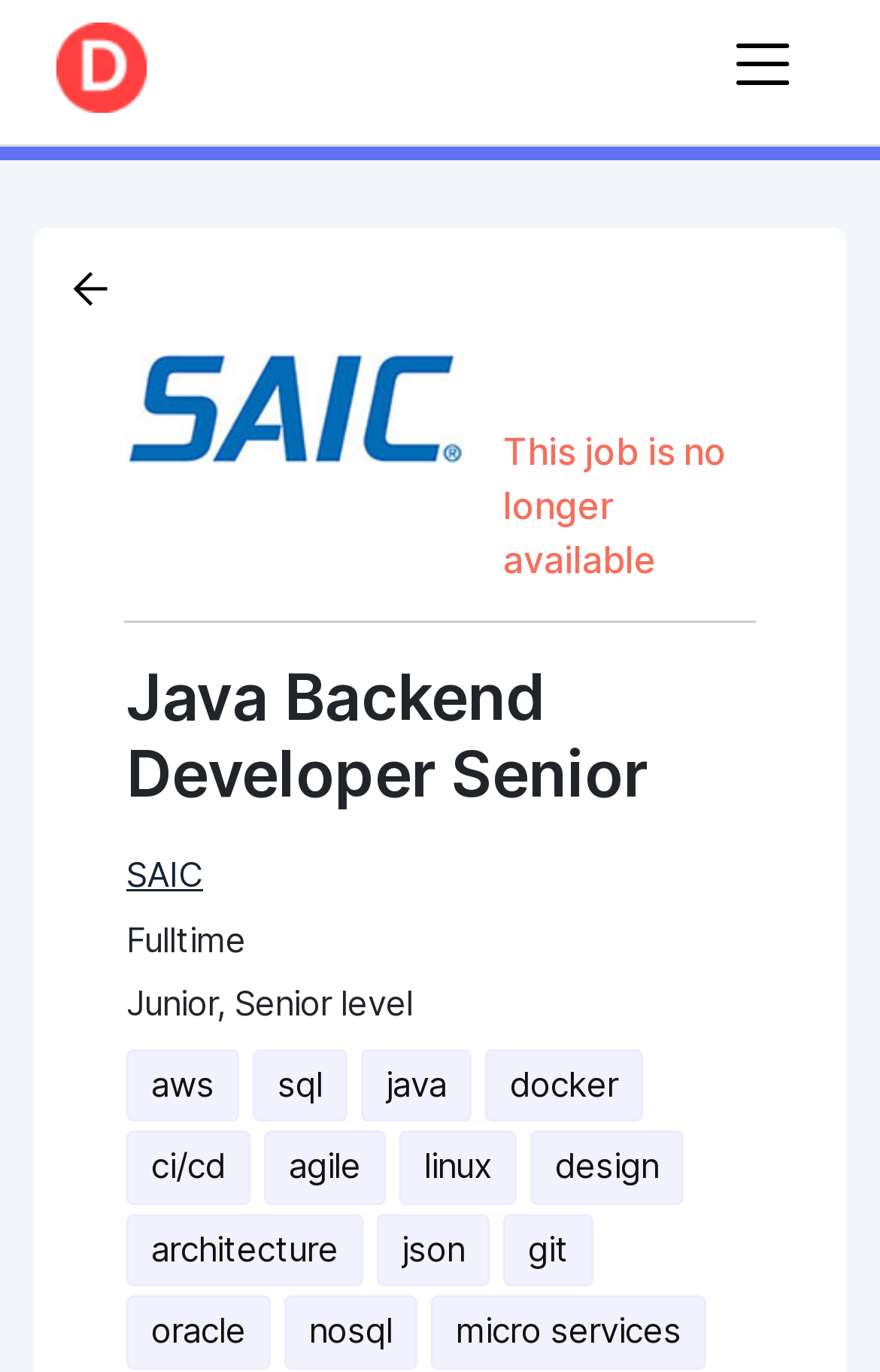Deliver a detailed narrative of the webpage's visual and textual elements.

This webpage appears to be a job posting for a Java Backend Developer Senior position. At the top left, there is a link to "Dofactory.com" accompanied by a small image of the same name. On the top right, there is a button labeled "Toggle navigation". 

Below the top section, there is a large image of the "SAIC logo" taking up a significant portion of the page. Above the logo, there is a notification stating "This job is no longer available". 

The main content of the job posting is divided into sections. The first section has a heading "Java Backend Developer Senior" followed by the company name "SAIC" and the job type "Fulltime". Below this, there are details about the job level, which is "Junior, Senior level". 

The next section lists various skills and technologies required for the job, including "aws", "sql", "java", "docker", "ci/cd", "agile", "linux", "design", "architecture", "json", "git", "oracle", "nosql", and "micro services". These skills are presented as a series of links, arranged in multiple rows.